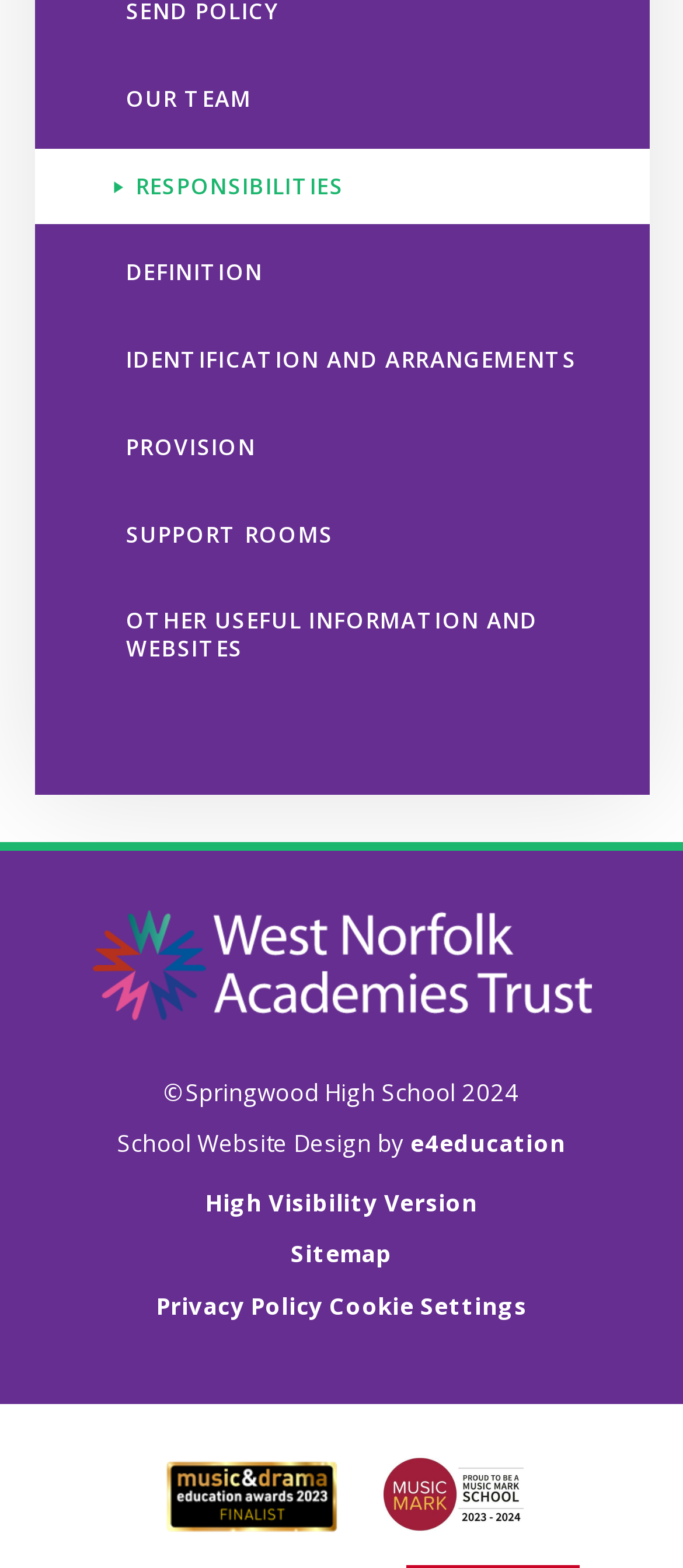Please identify the bounding box coordinates of the area that needs to be clicked to follow this instruction: "Check the Sitemap".

[0.426, 0.79, 0.574, 0.81]